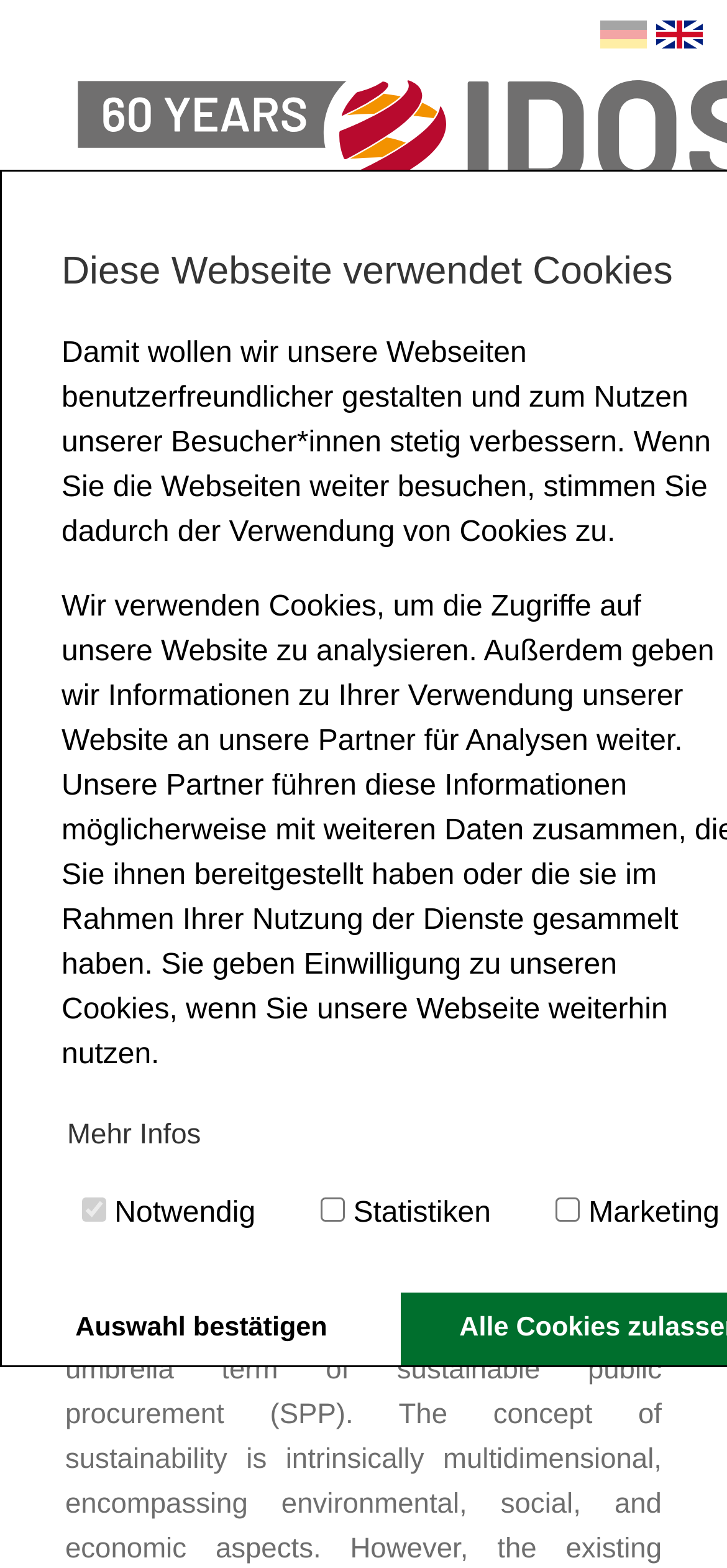What is the DOI of the article?
Based on the image, answer the question in a detailed manner.

I found the DOI of the article by looking at the text 'DOI: 10.3390/su11226352' which is located below the main heading.